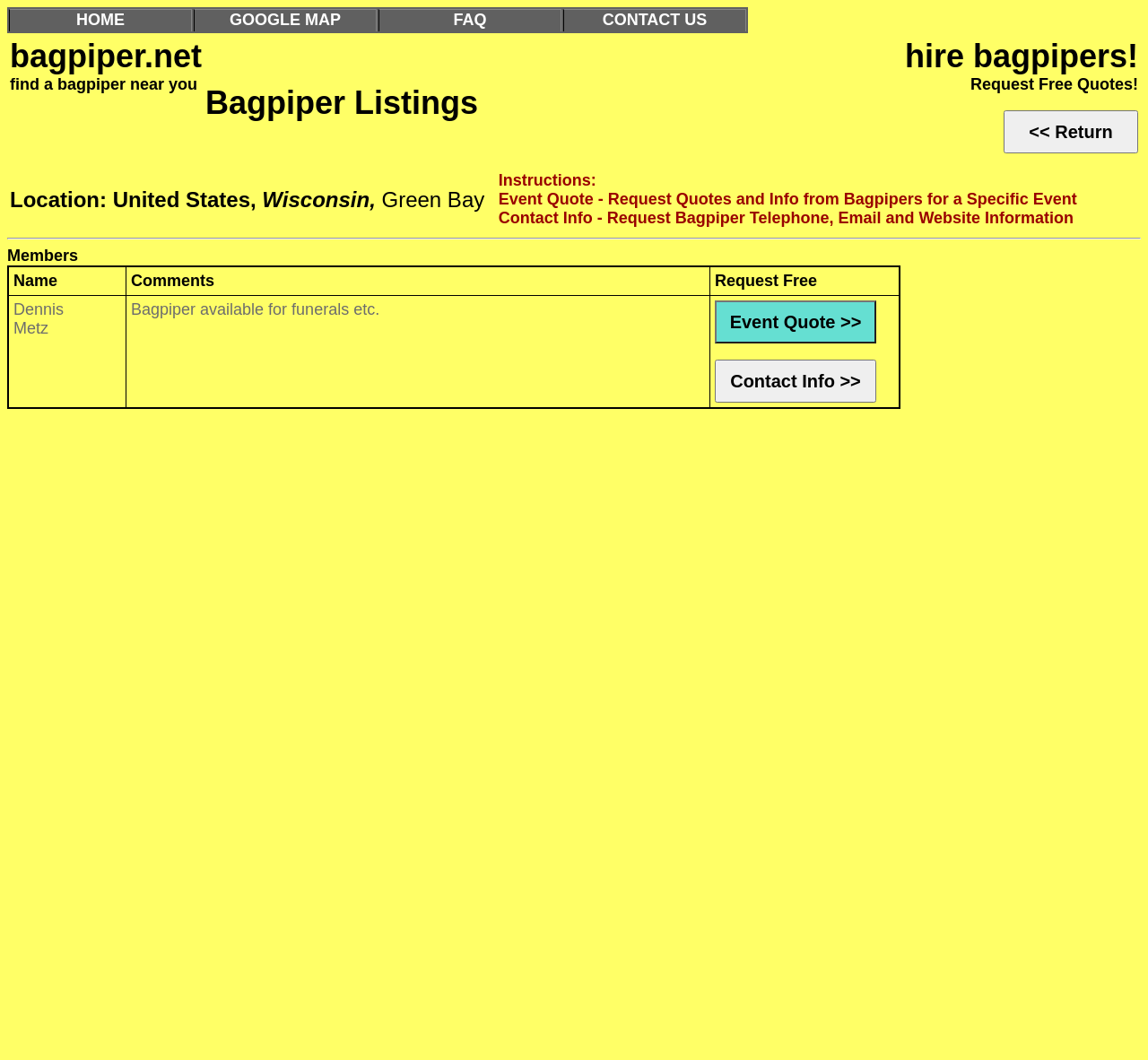Locate the bounding box coordinates of the element that needs to be clicked to carry out the instruction: "go to google map". The coordinates should be given as four float numbers ranging from 0 to 1, i.e., [left, top, right, bottom].

[0.2, 0.01, 0.297, 0.027]